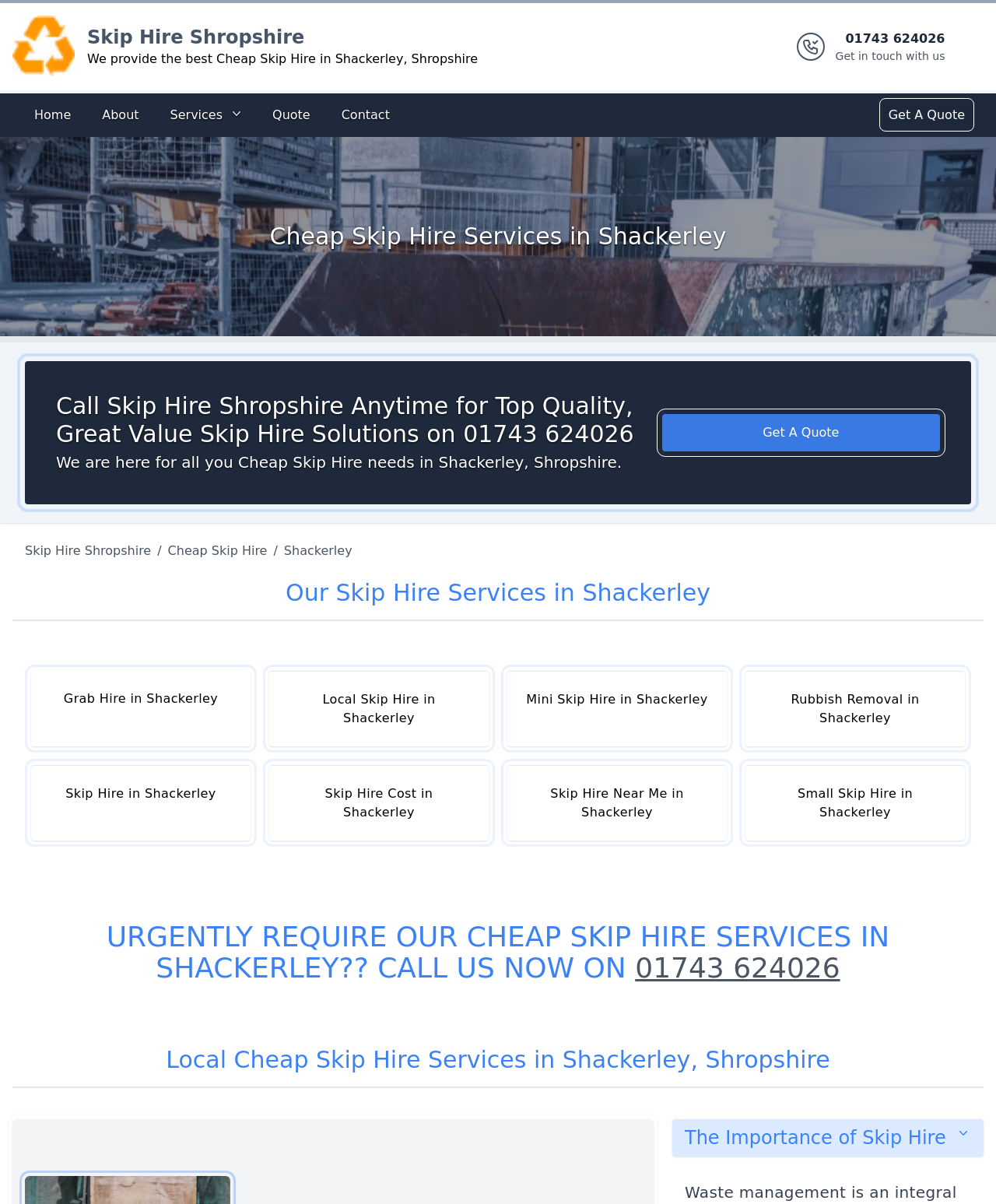Using the webpage screenshot, locate the HTML element that fits the following description and provide its bounding box: "Logo".

[0.012, 0.013, 0.075, 0.065]